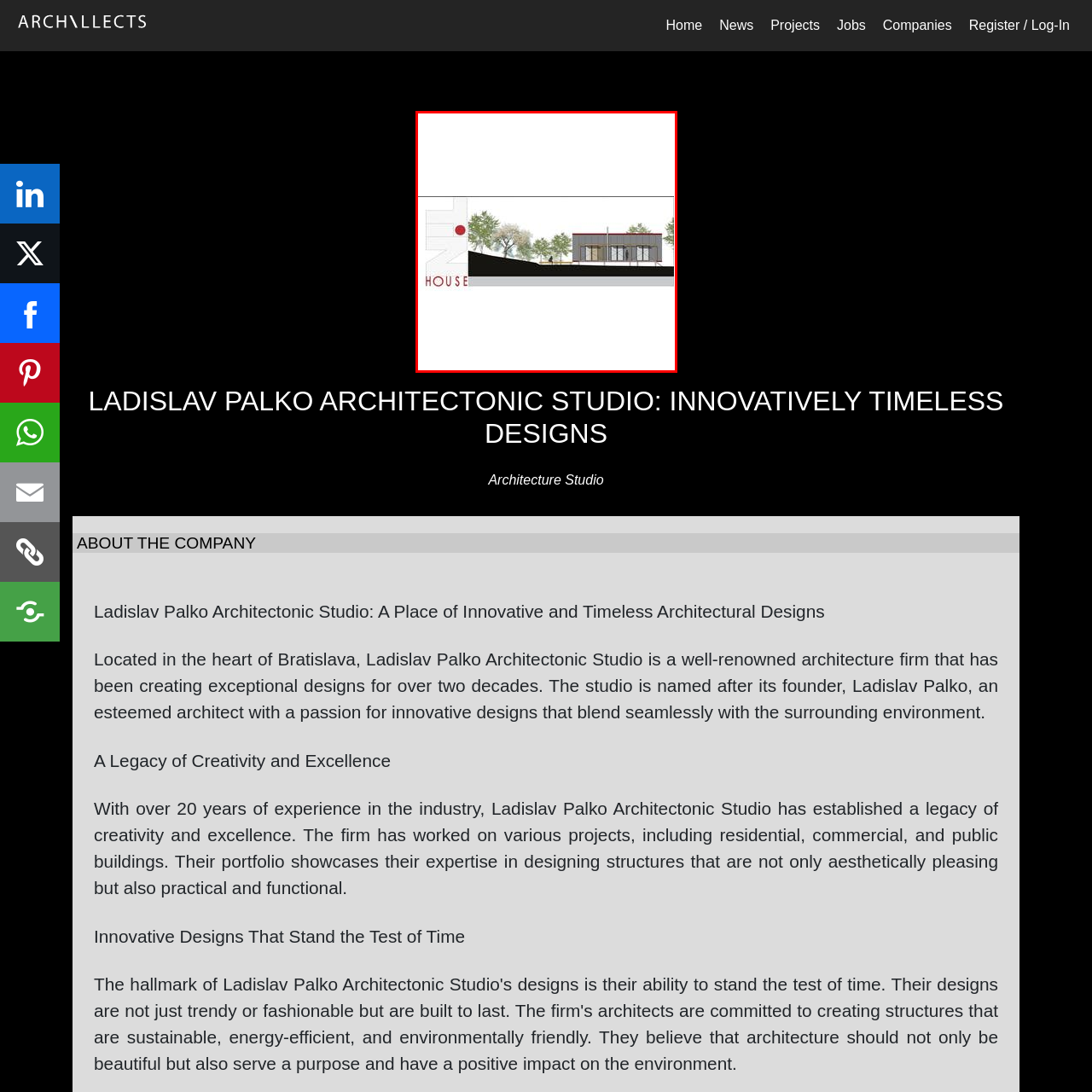Focus on the section marked by the red bounding box and reply with a single word or phrase: What is the purpose of the trees and greenery surrounding the house?

To soften the overall look